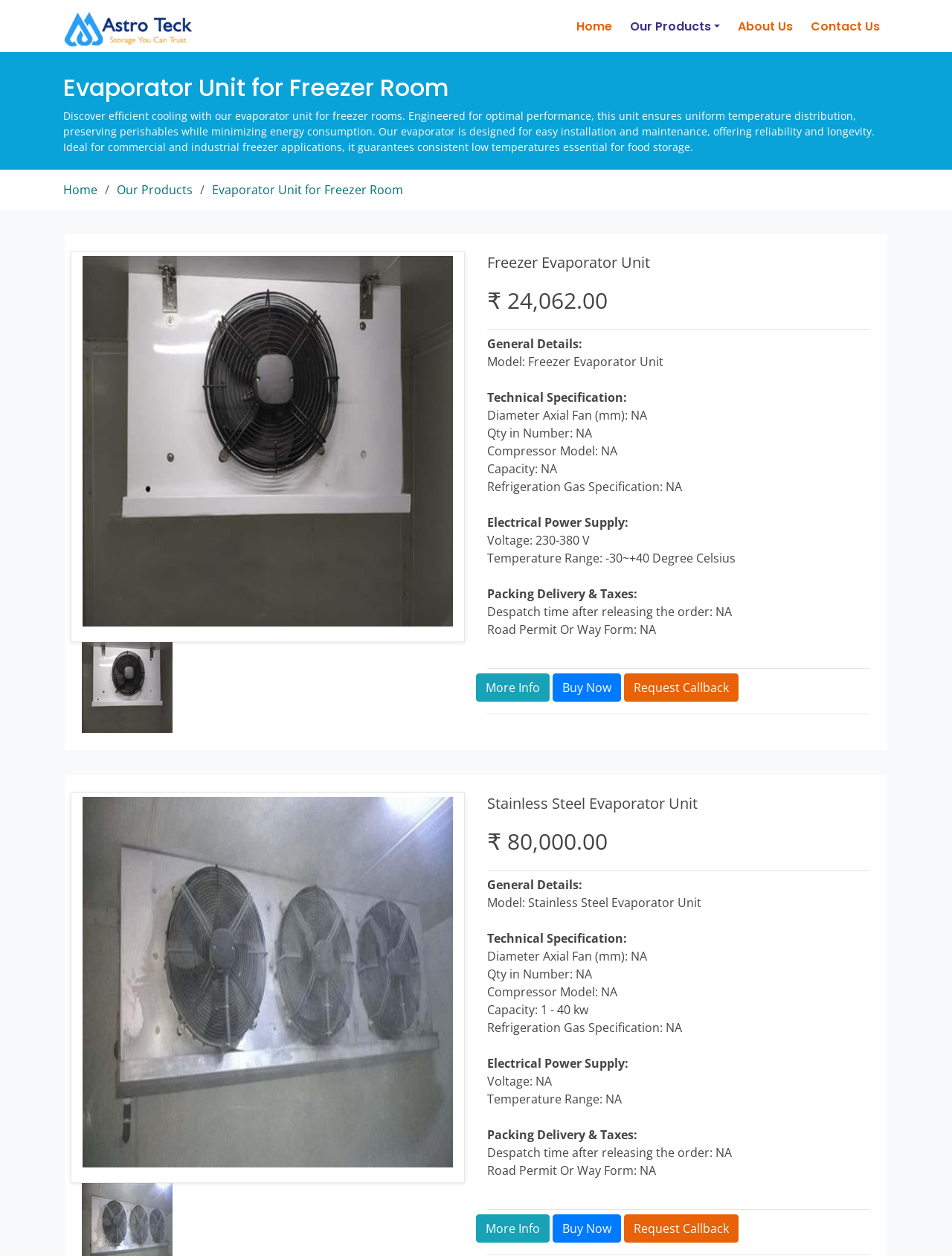Pinpoint the bounding box coordinates of the area that should be clicked to complete the following instruction: "Click on the 'Our Products' button". The coordinates must be given as four float numbers between 0 and 1, i.e., [left, top, right, bottom].

[0.652, 0.008, 0.766, 0.034]